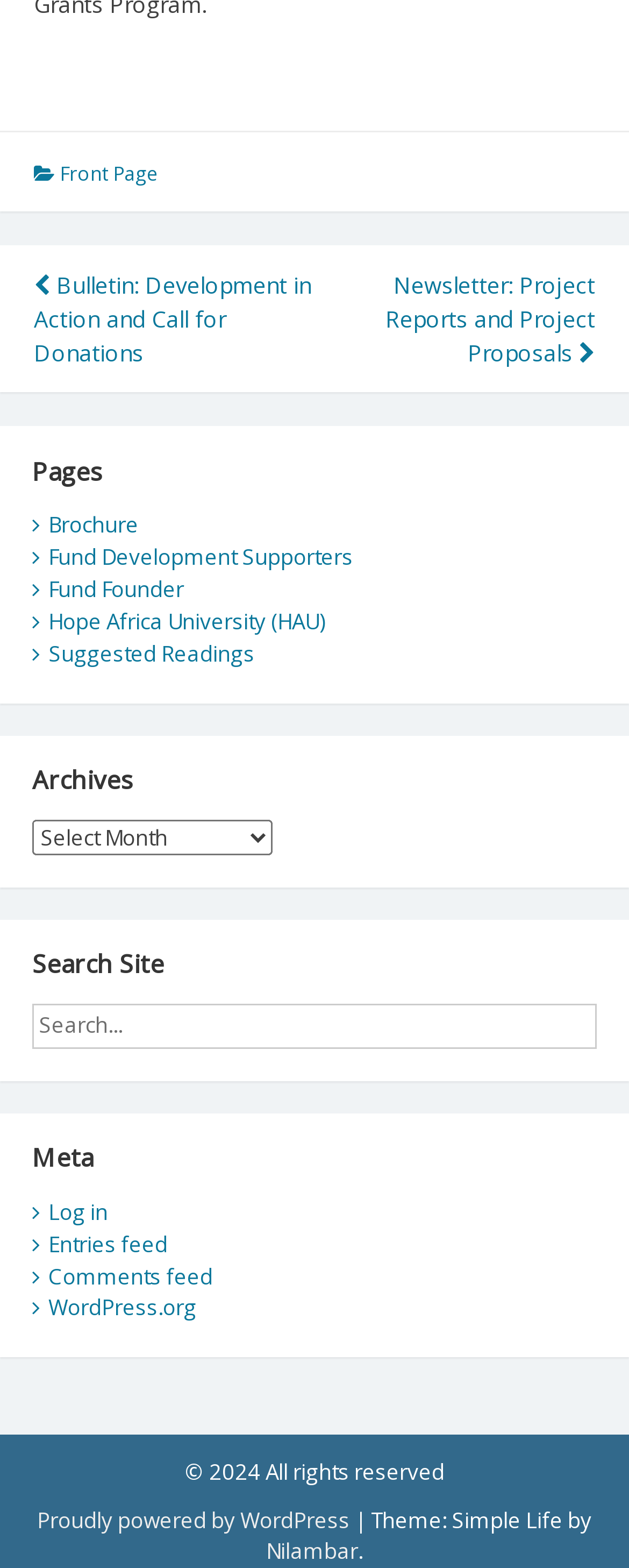Identify the bounding box coordinates for the UI element described as follows: "Fund Development Supporters". Ensure the coordinates are four float numbers between 0 and 1, formatted as [left, top, right, bottom].

[0.077, 0.346, 0.561, 0.364]